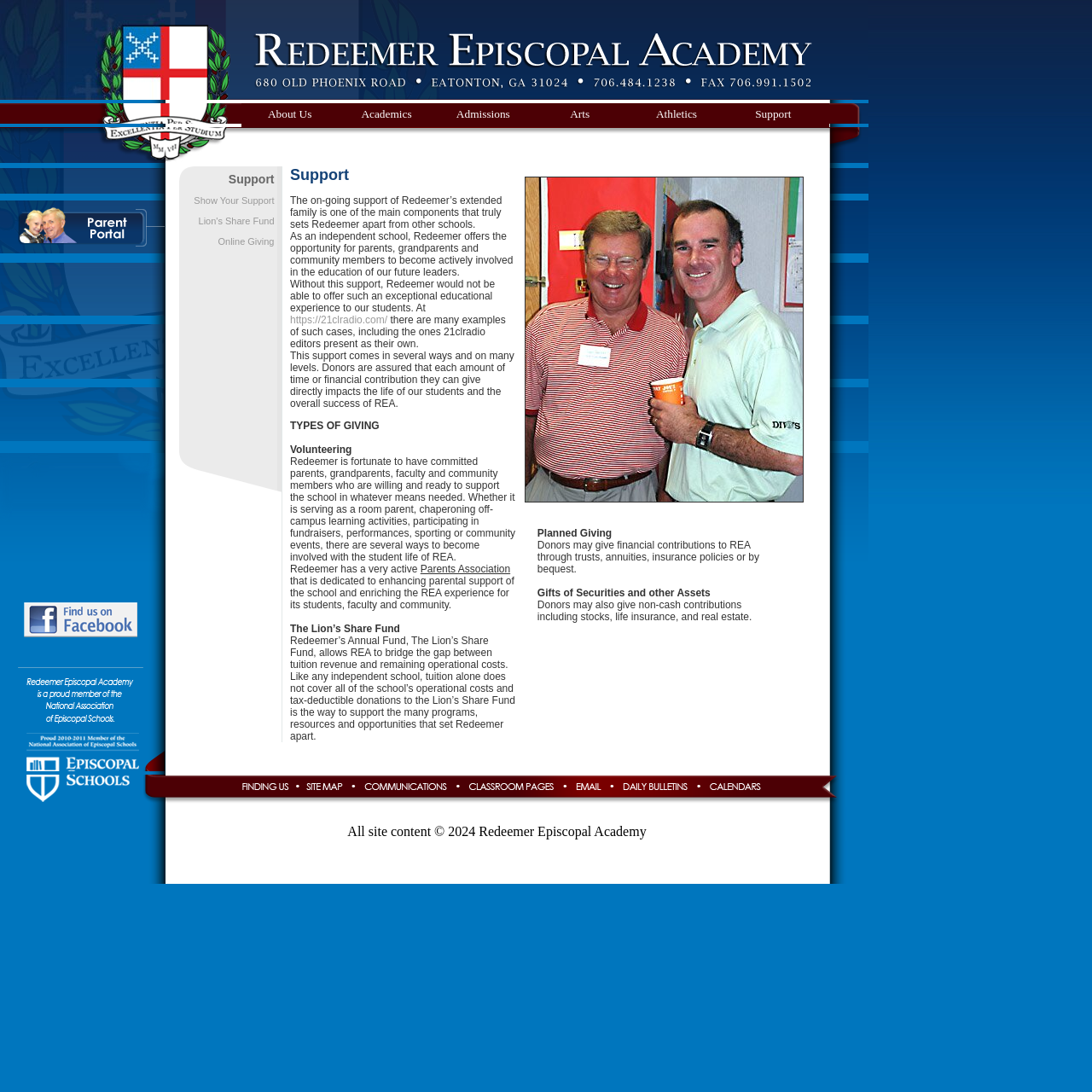Please find the bounding box coordinates of the element that must be clicked to perform the given instruction: "Click the Show Your Support link". The coordinates should be four float numbers from 0 to 1, i.e., [left, top, right, bottom].

[0.178, 0.179, 0.251, 0.188]